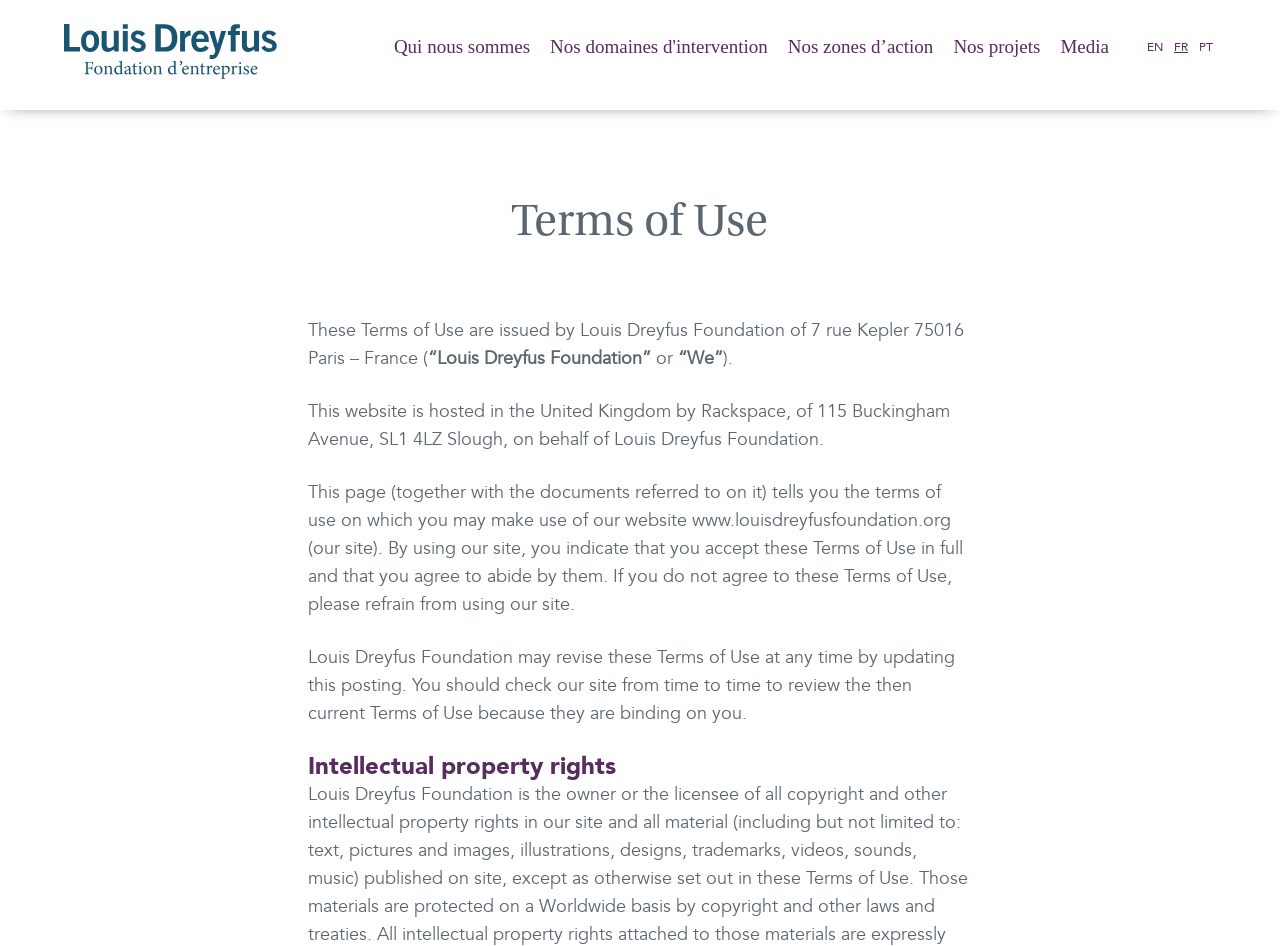Locate the bounding box coordinates of the element that should be clicked to fulfill the instruction: "Click the link to Louis Dreyfus Foundation".

[0.05, 0.025, 0.216, 0.089]